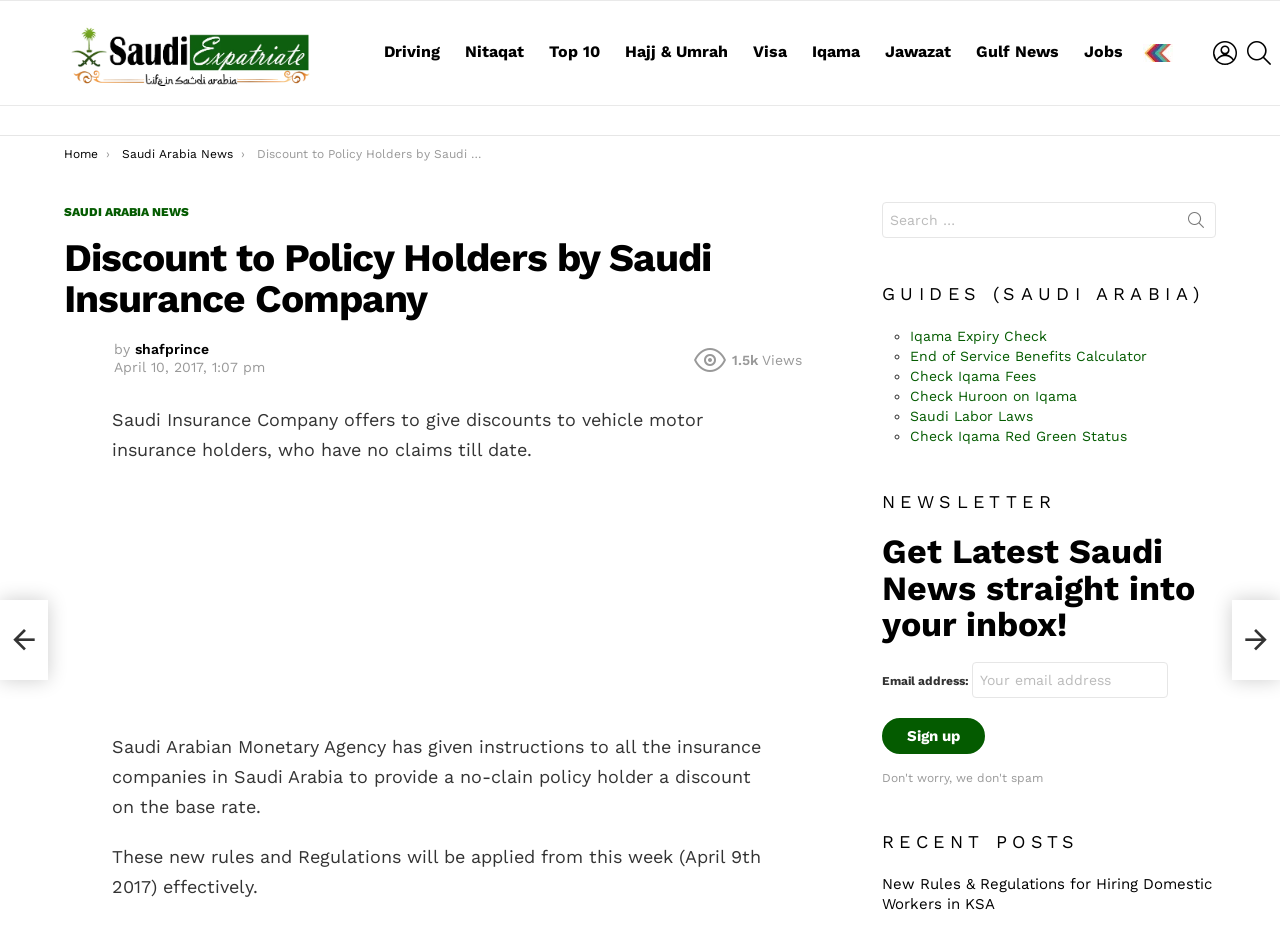Answer this question using a single word or a brief phrase:
What is the purpose of the search box?

To search for content